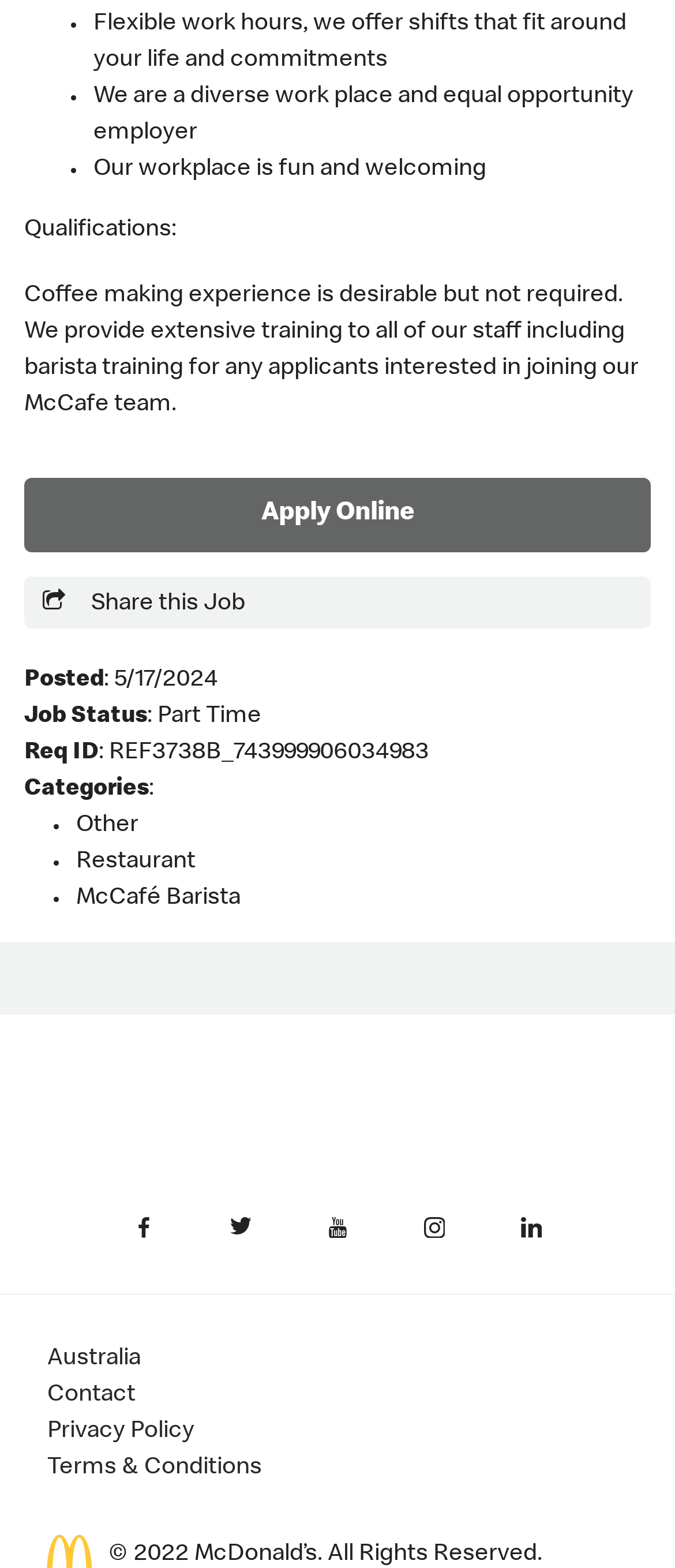Please provide the bounding box coordinates for the element that needs to be clicked to perform the instruction: "View job details". The coordinates must consist of four float numbers between 0 and 1, formatted as [left, top, right, bottom].

[0.036, 0.139, 0.262, 0.154]